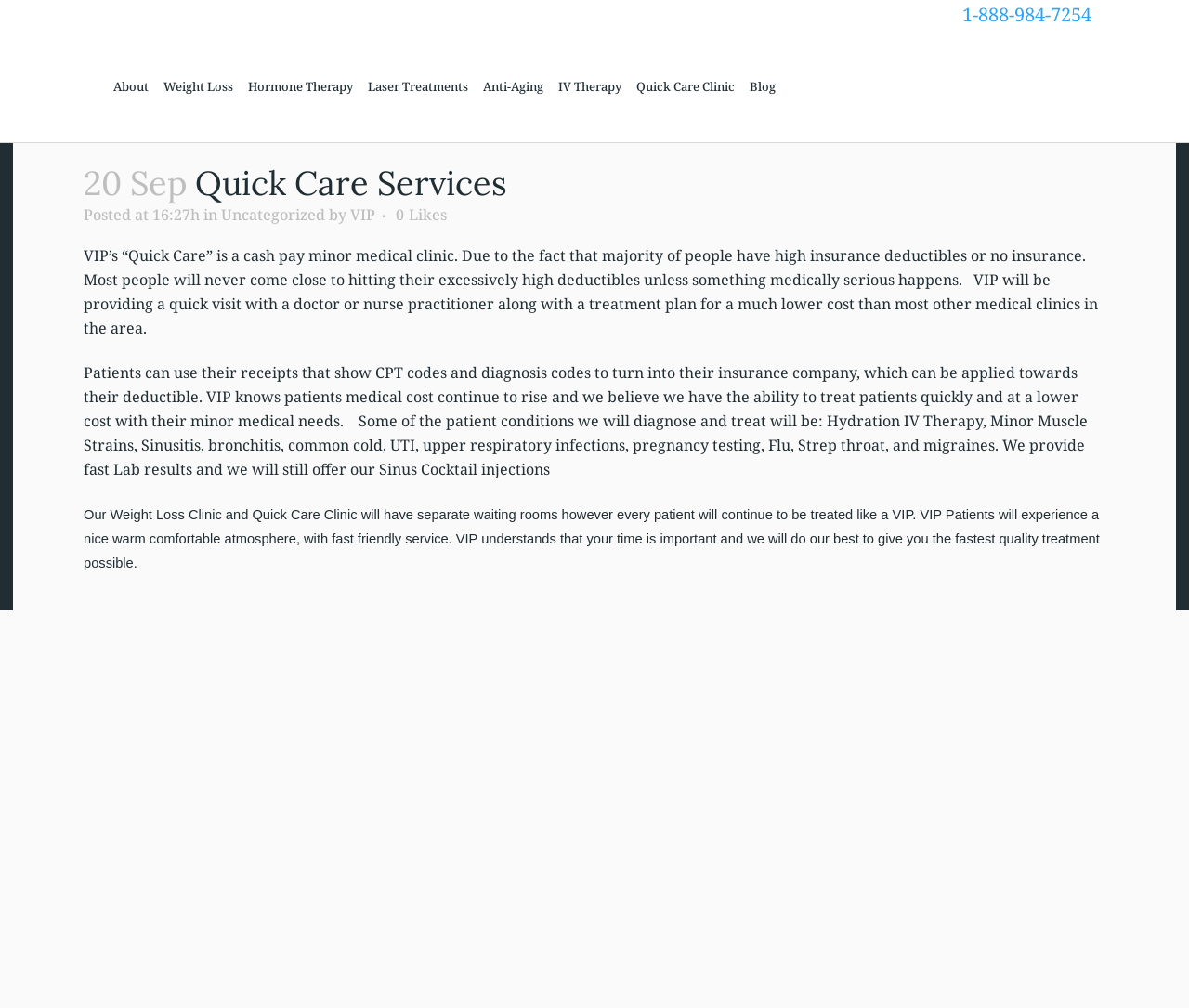Can you find the bounding box coordinates for the element that needs to be clicked to execute this instruction: "Get quick care services"? The coordinates should be given as four float numbers between 0 and 1, i.e., [left, top, right, bottom].

[0.529, 0.03, 0.624, 0.141]